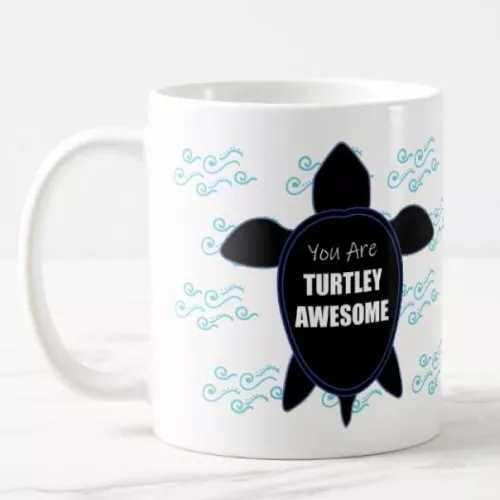What is the purpose of this mug?
Kindly offer a comprehensive and detailed response to the question.

The caption suggests that this mug is a perfect gift for anyone who appreciates turtles or needs a little encouragement, implying that the purpose of this mug is to serve as a gift or to provide motivation.